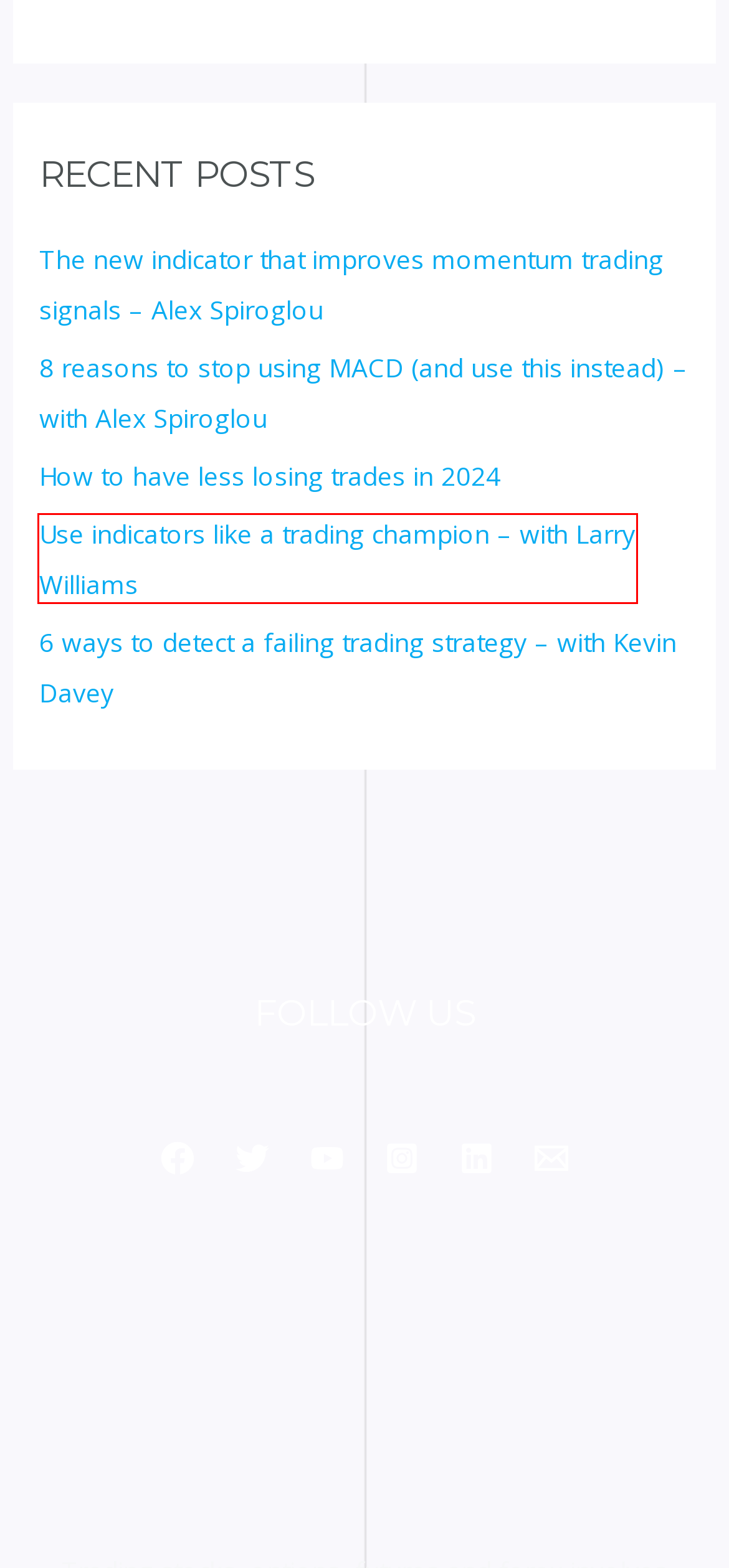Look at the screenshot of a webpage where a red rectangle bounding box is present. Choose the webpage description that best describes the new webpage after clicking the element inside the red bounding box. Here are the candidates:
A. Subscribe on Android to Better System Trader
B. How to have less losing trades in 2024 | Better System Trader
C. 126 – Protection in a market downturn | Better System Trader
D. The new indicator that improves momentum trading signals – Alex Spiroglou | Better System Trader
E. Use indicators like a trading champion – with Larry Williams
F. 8 reasons to stop using MACD (and use this instead) – with Alex Spiroglou
G. 6 ways to detect a failing trading strategy – with Kevin Davey
H. 001 – Removed | Better System Trader

E